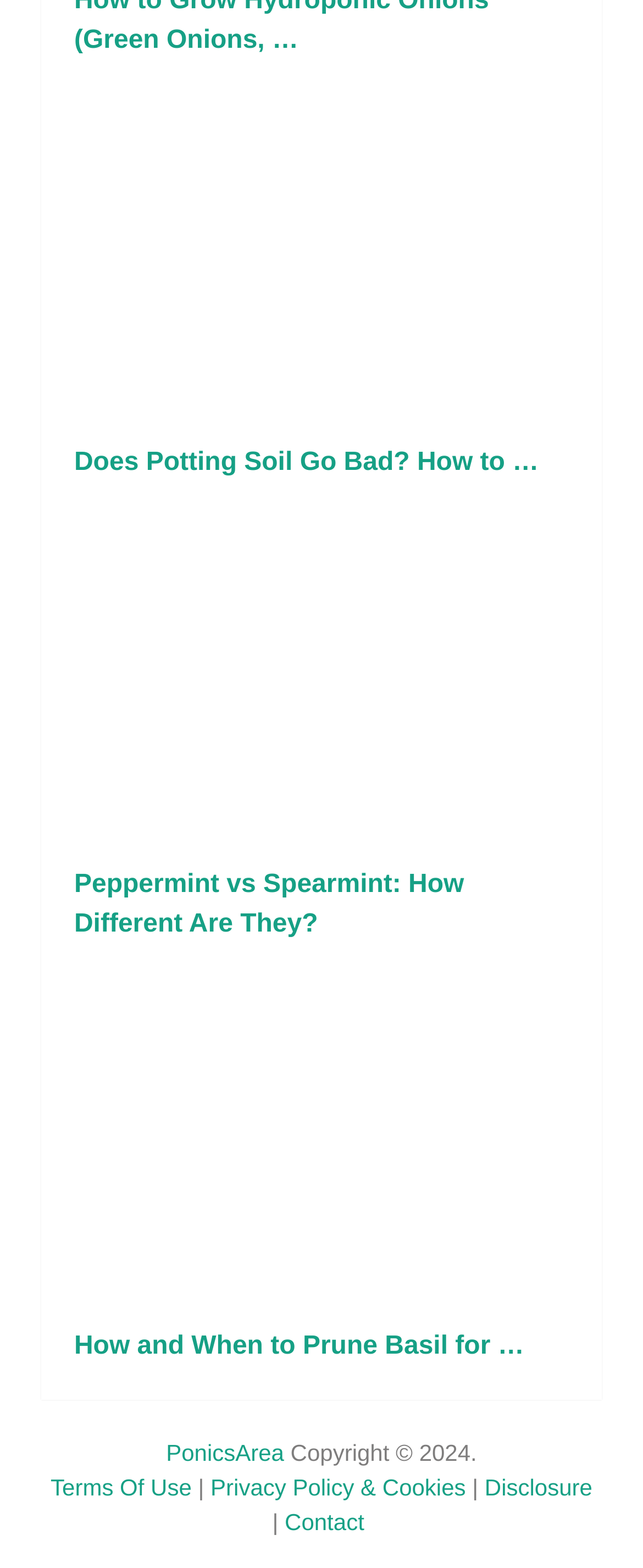Please specify the bounding box coordinates of the region to click in order to perform the following instruction: "view terms of use".

[0.079, 0.94, 0.298, 0.956]